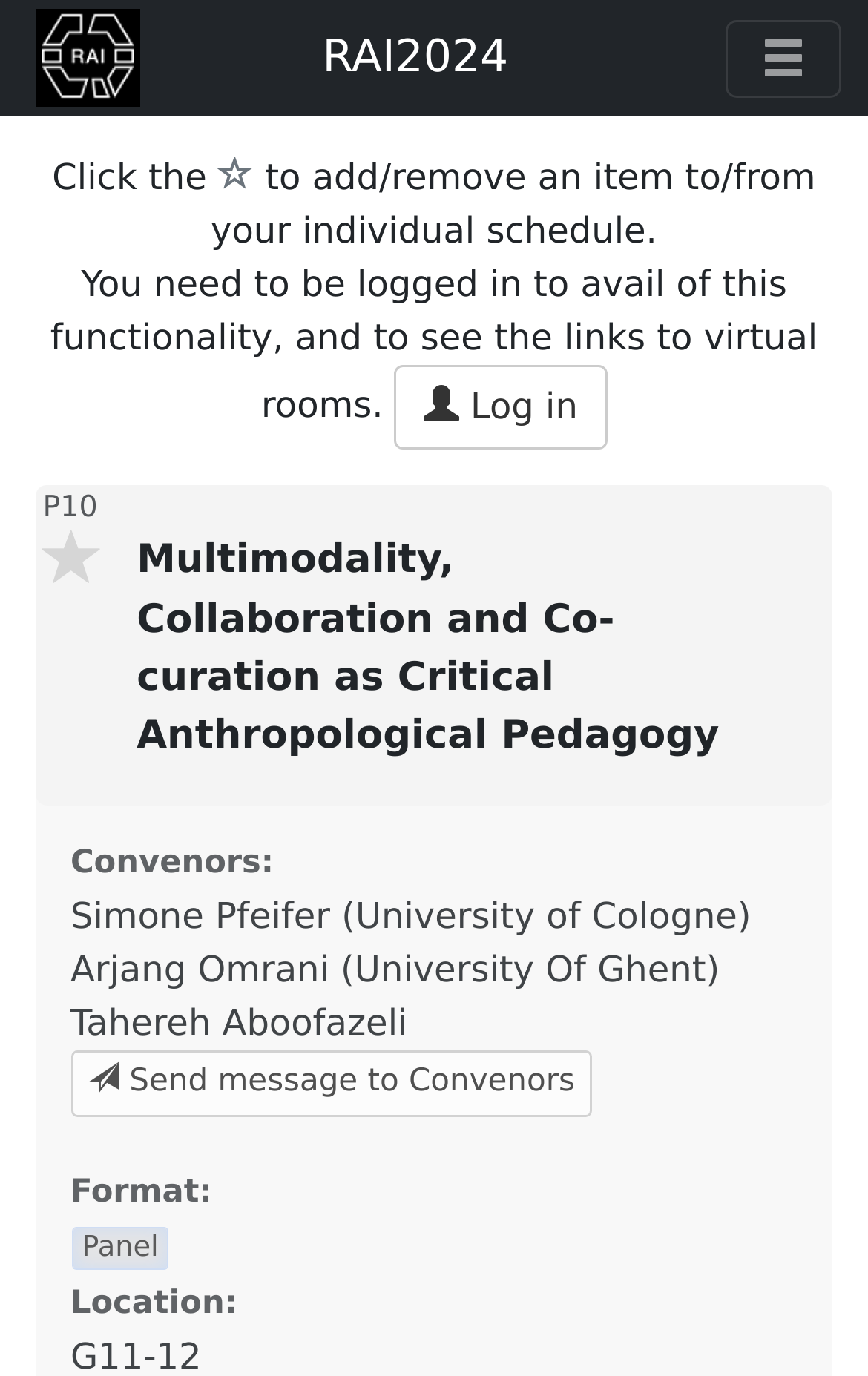Write a detailed summary of the webpage.

This webpage appears to be a conference panel description page. At the top left, there is a conference logo, and next to it, a link to the conference website, "RAI2024". On the top right, there is a toggle navigation button.

Below the navigation button, there are some instructions on how to add or remove an item from an individual schedule, and a note that users need to be logged in to access this functionality. A "Log in" link is provided nearby.

The main content of the page is a panel description, titled "P10: Multimodality, Collaboration and Co-curation as Critical Anthropological Pedagogy". This title is also a link. Below the title, there is a description list that provides information about the panel. The list has three sections: Convenors, Format, and Location.

In the Convenors section, there are three convenors listed, along with their affiliations: Simone Pfeifer from the University of Cologne, Arjang Omrani from the University of Ghent, and Tahereh Aboofazeli. There is also a "Send message to Convenors" link.

The Format section simply states that the format is a panel. The Location section does not provide a specific location, but rather leaves it blank.